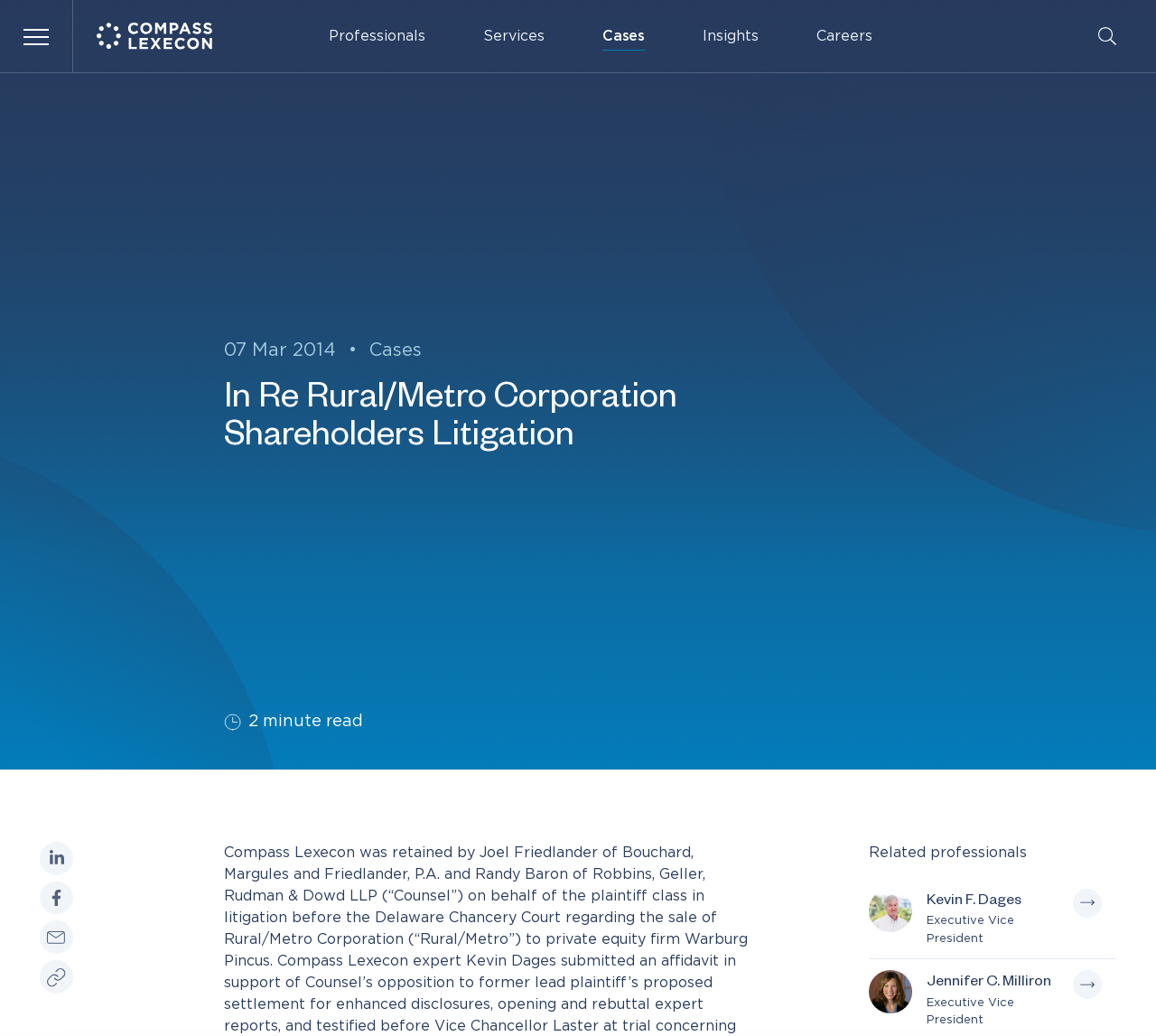How many professionals are related to this case?
Based on the content of the image, thoroughly explain and answer the question.

I found the related professionals section at the bottom of the webpage, which lists two professionals: Kevin F. Dages and Jennifer C. Milliron. I counted the number of professionals listed in this section to get the answer.